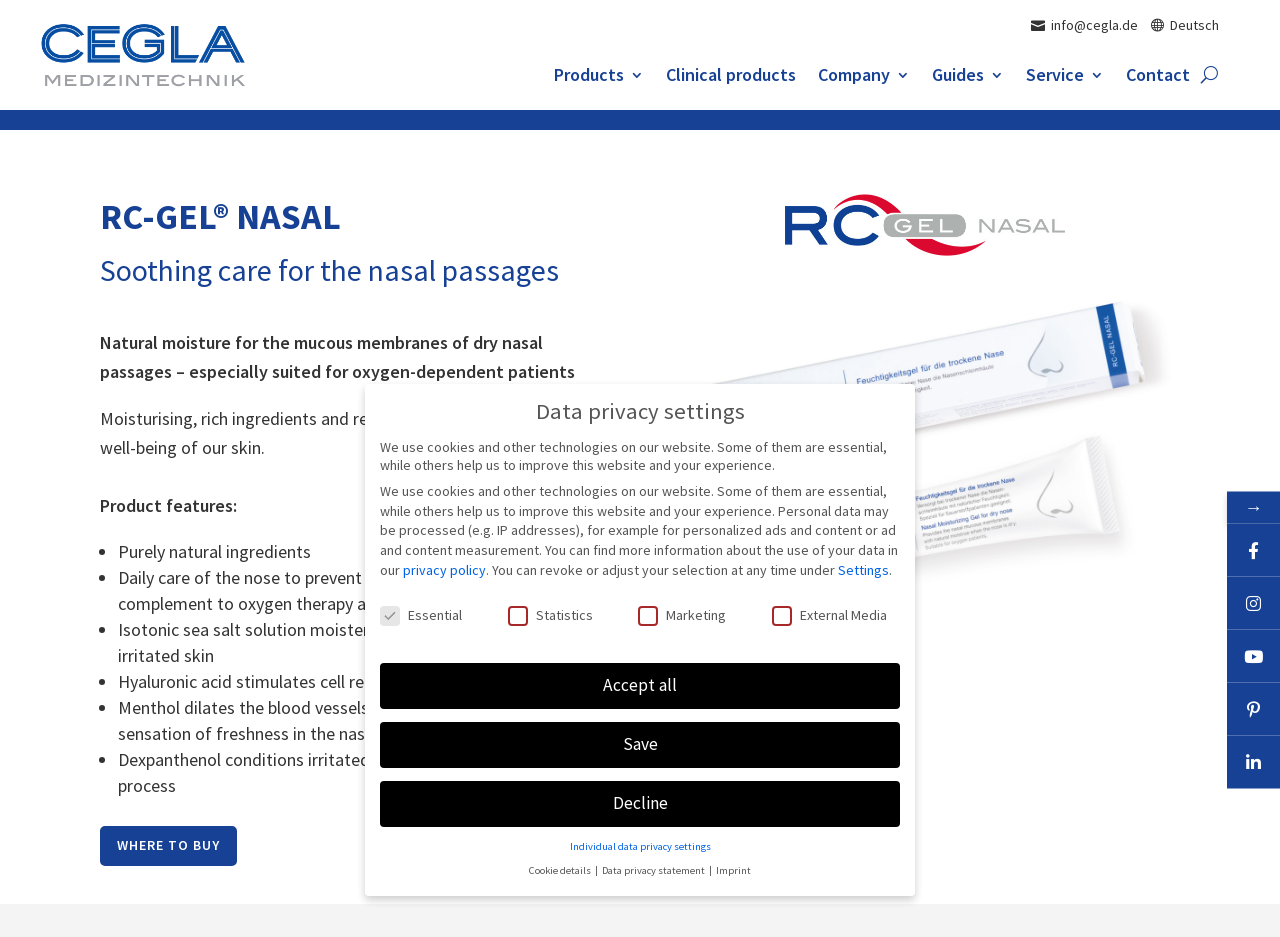Where can I buy the product?
Examine the image and give a concise answer in one word or a short phrase.

WHERE TO BUY